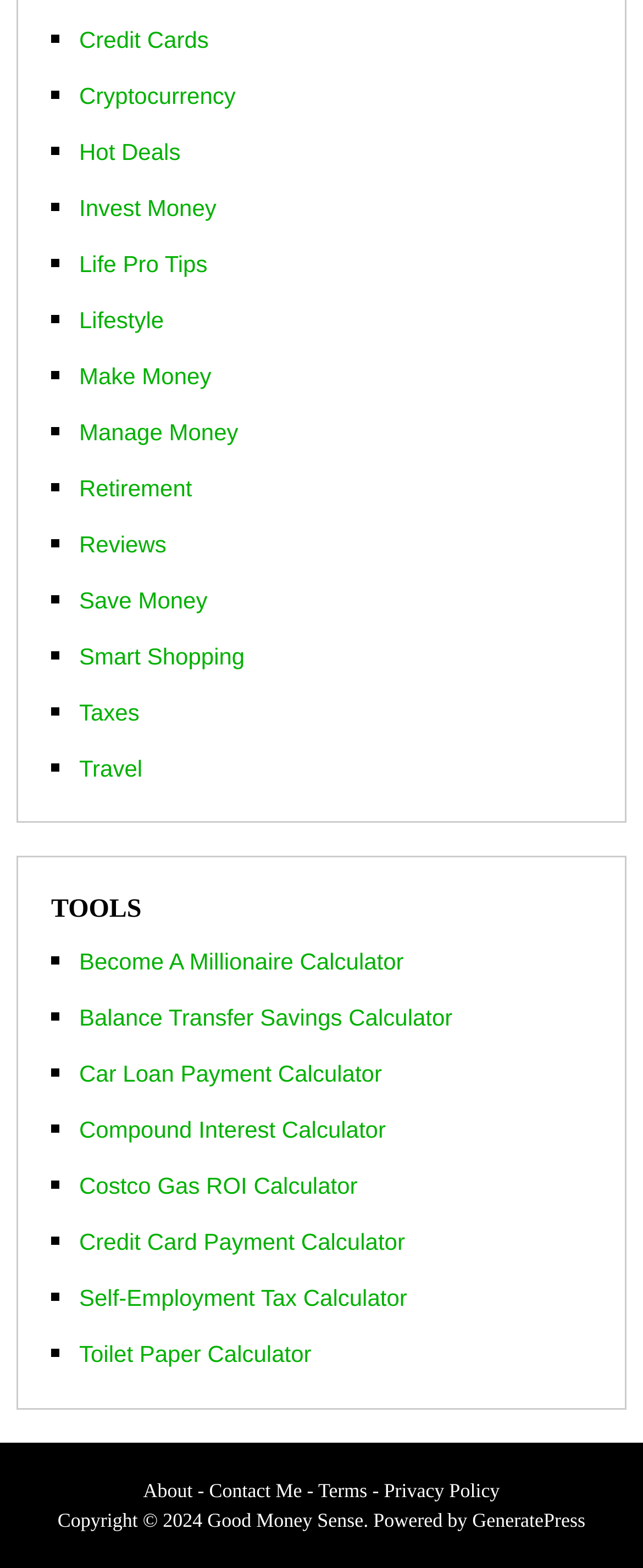Please identify the bounding box coordinates of the element that needs to be clicked to execute the following command: "Toggle Table of Content". Provide the bounding box using four float numbers between 0 and 1, formatted as [left, top, right, bottom].

None